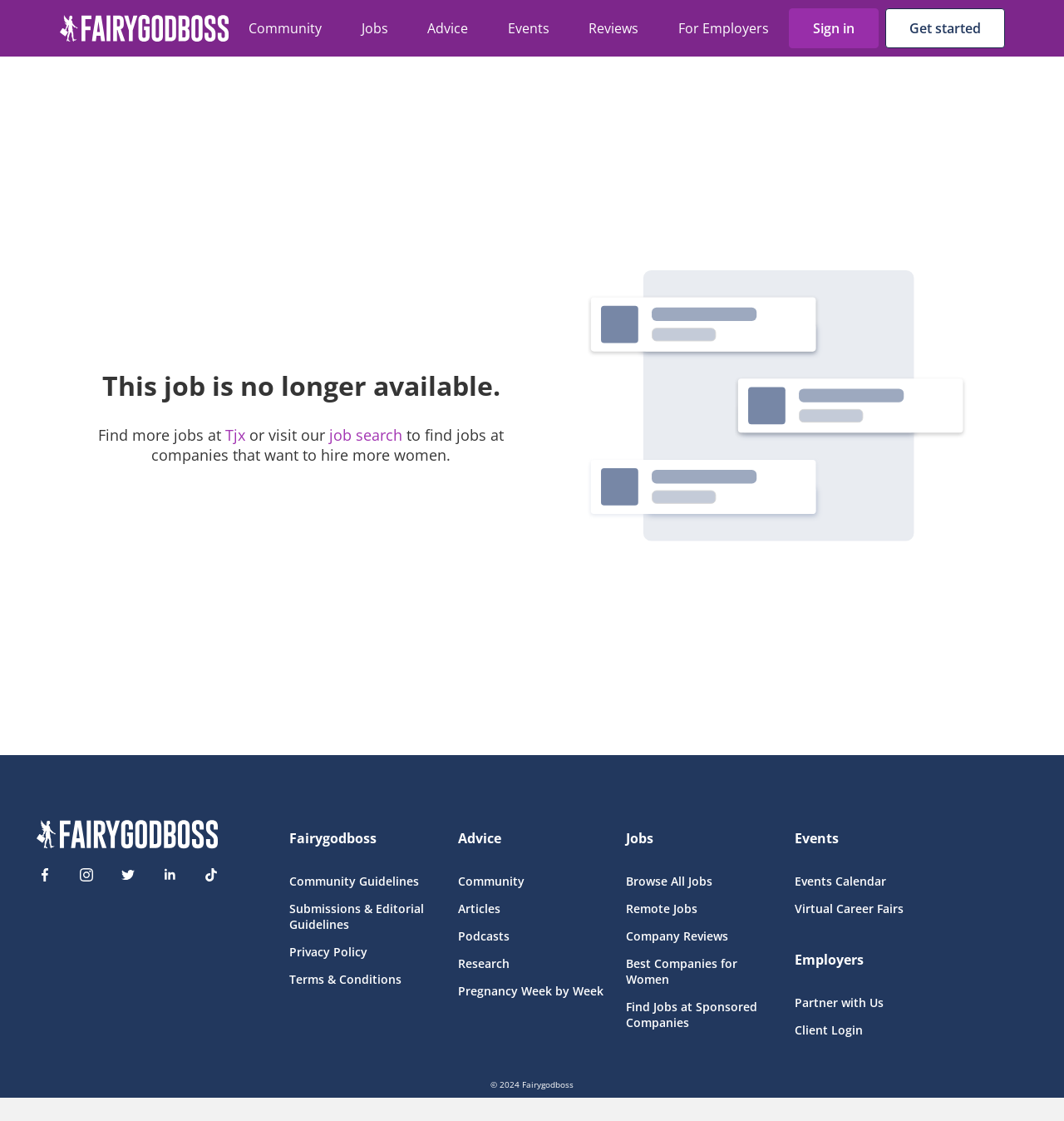Give a one-word or one-phrase response to the question: 
What is the name of the website?

Fairygodboss